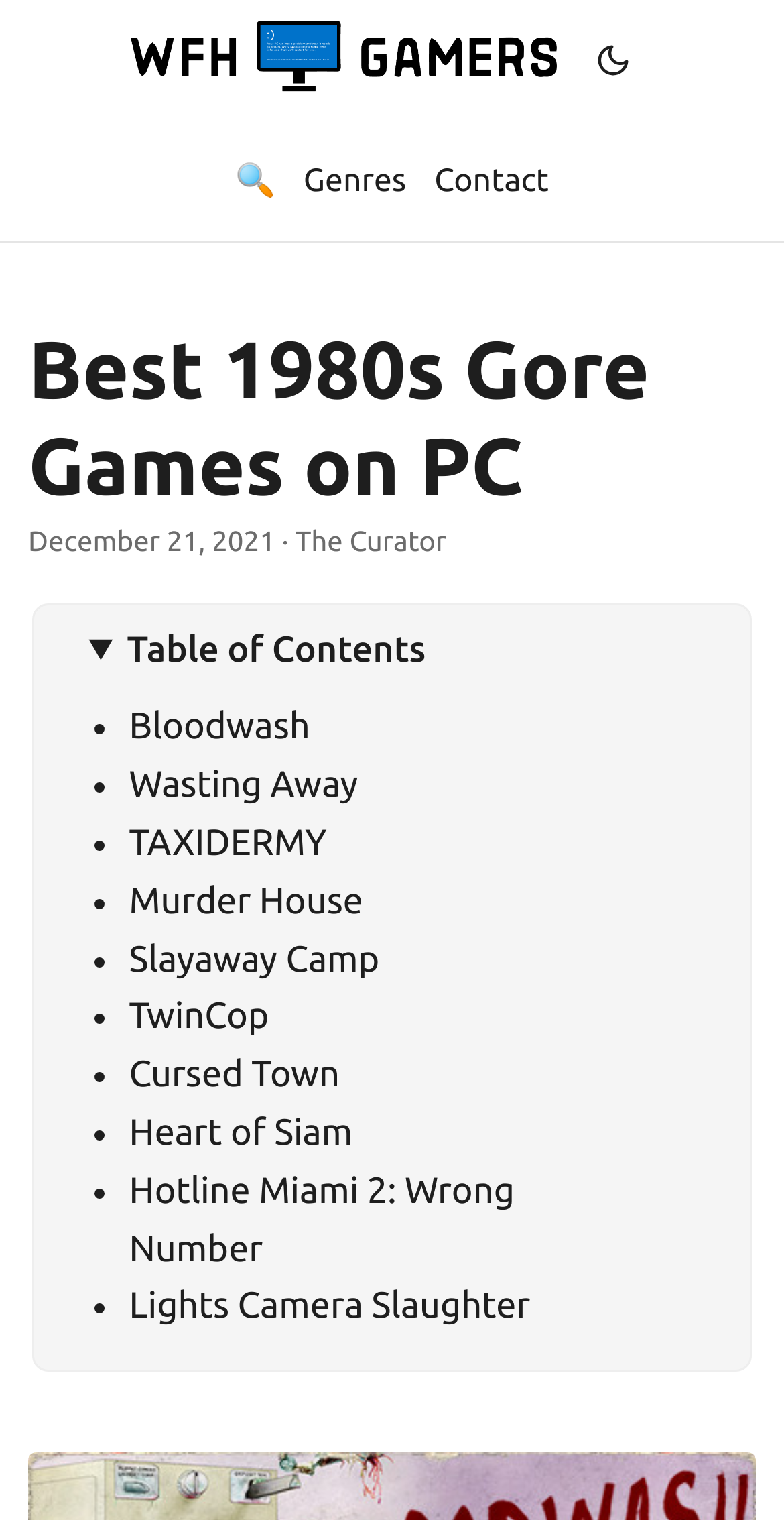Locate the bounding box coordinates of the element that should be clicked to execute the following instruction: "Search using the search icon".

[0.3, 0.079, 0.351, 0.159]